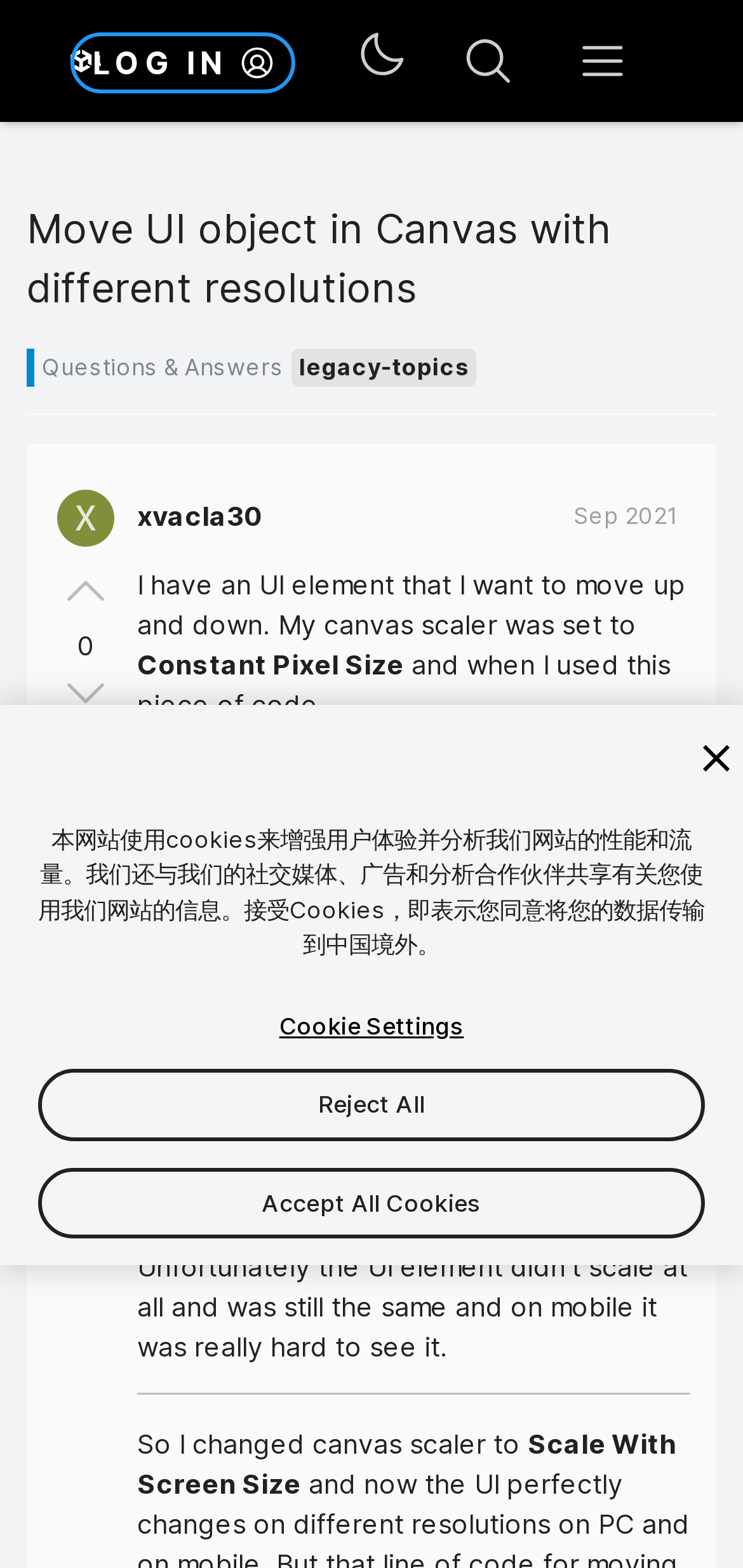Why did the user change the canvas scaler setting? Look at the image and give a one-word or short phrase answer.

UI element didn't scale